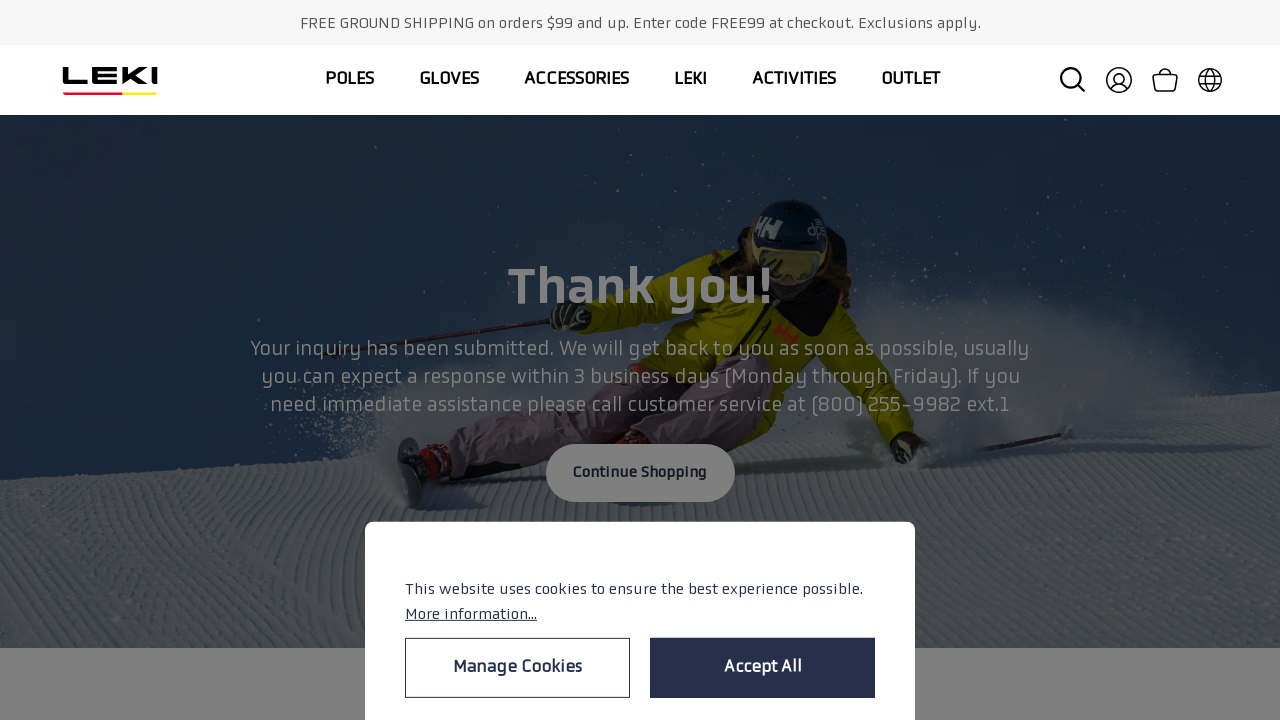Locate the bounding box coordinates of the clickable region necessary to complete the following instruction: "View your cart". Provide the coordinates in the format of four float numbers between 0 and 1, i.e., [left, top, right, bottom].

[0.9, 0.094, 0.92, 0.131]